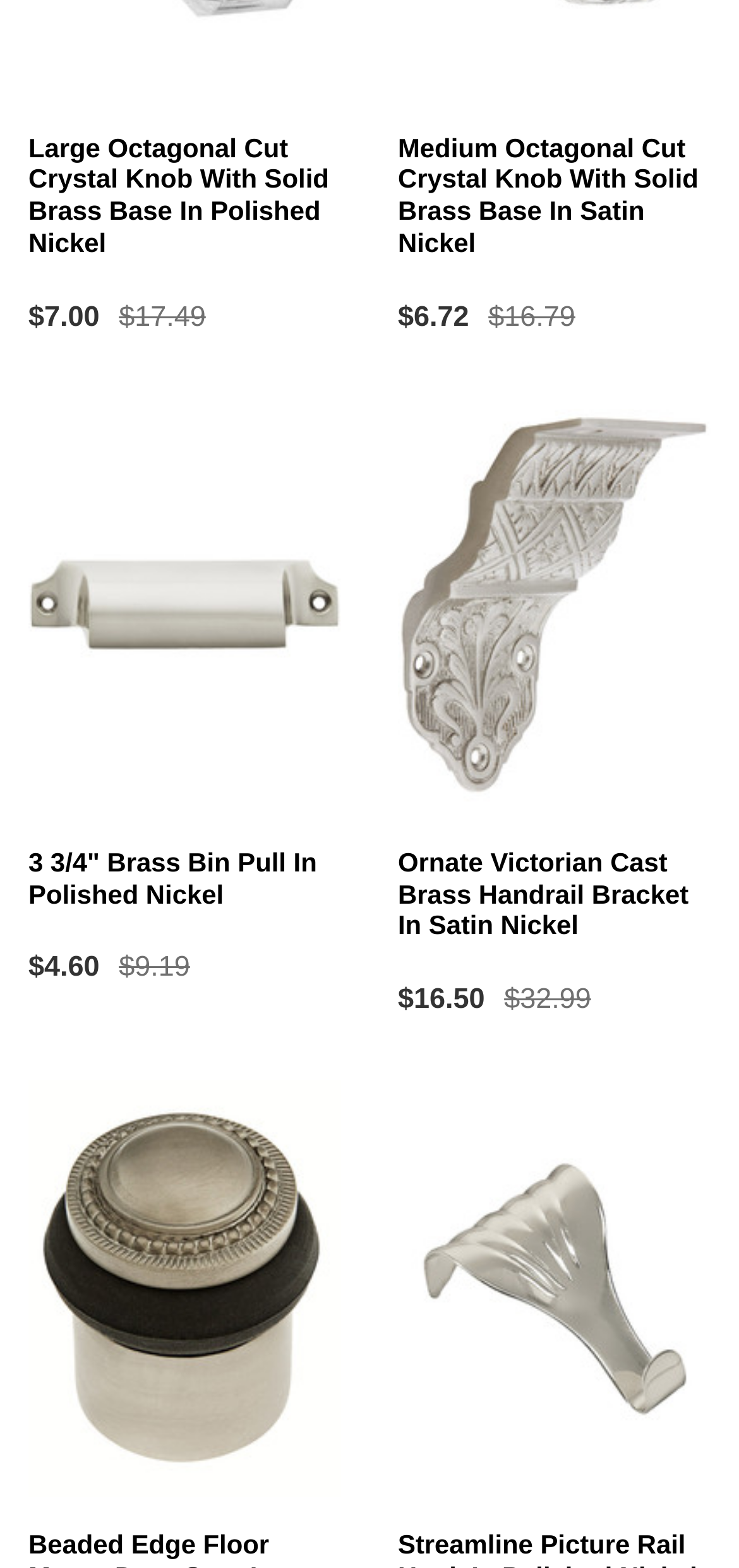Please identify the bounding box coordinates of the element that needs to be clicked to execute the following command: "View Beaded Edge Floor Mount Door Stop in Satin Nickel". Provide the bounding box using four float numbers between 0 and 1, formatted as [left, top, right, bottom].

[0.038, 0.688, 0.462, 0.954]